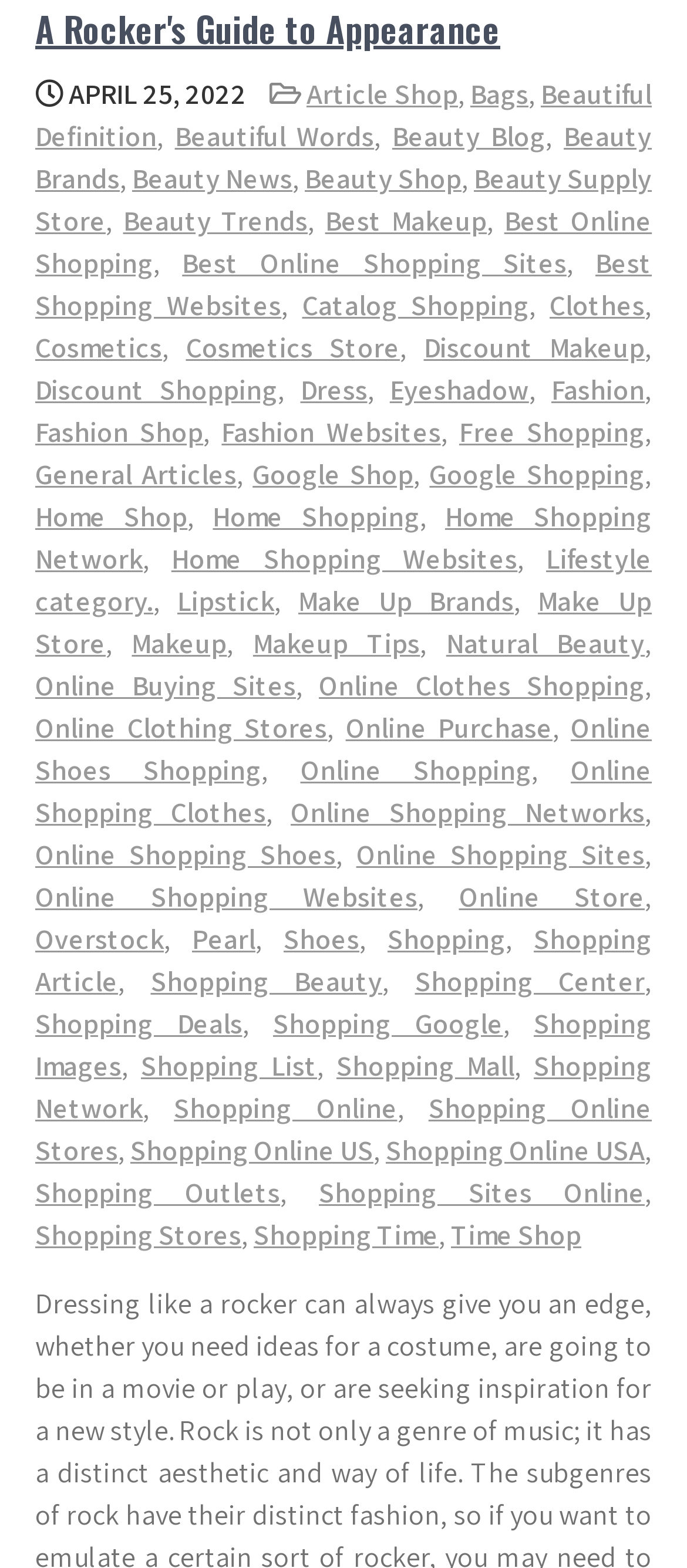What type of products are mentioned on the webpage?
Look at the image and answer the question using a single word or phrase.

Cosmetics and clothes